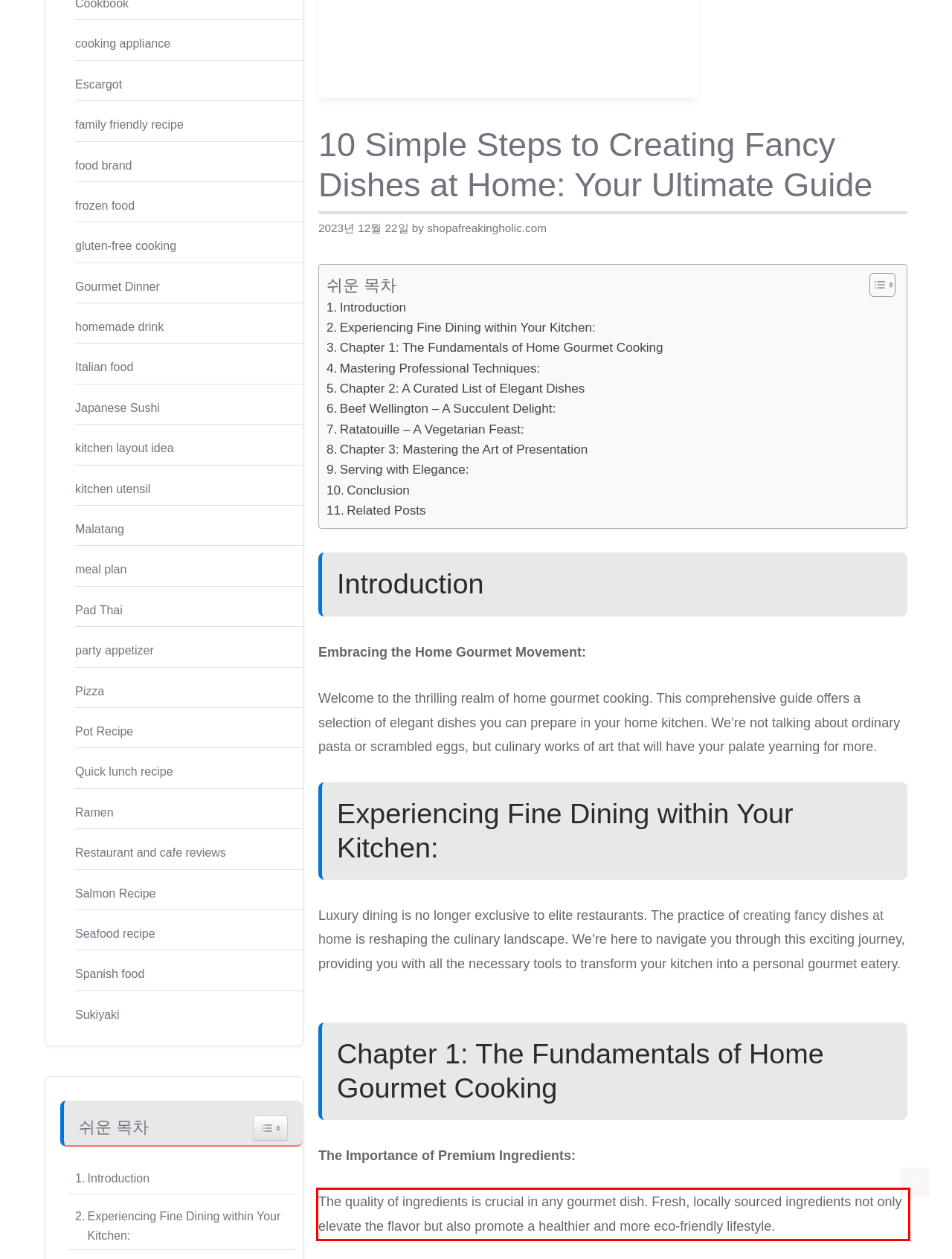You are provided with a webpage screenshot that includes a red rectangle bounding box. Extract the text content from within the bounding box using OCR.

The quality of ingredients is crucial in any gourmet dish. Fresh, locally sourced ingredients not only elevate the flavor but also promote a healthier and more eco-friendly lifestyle.